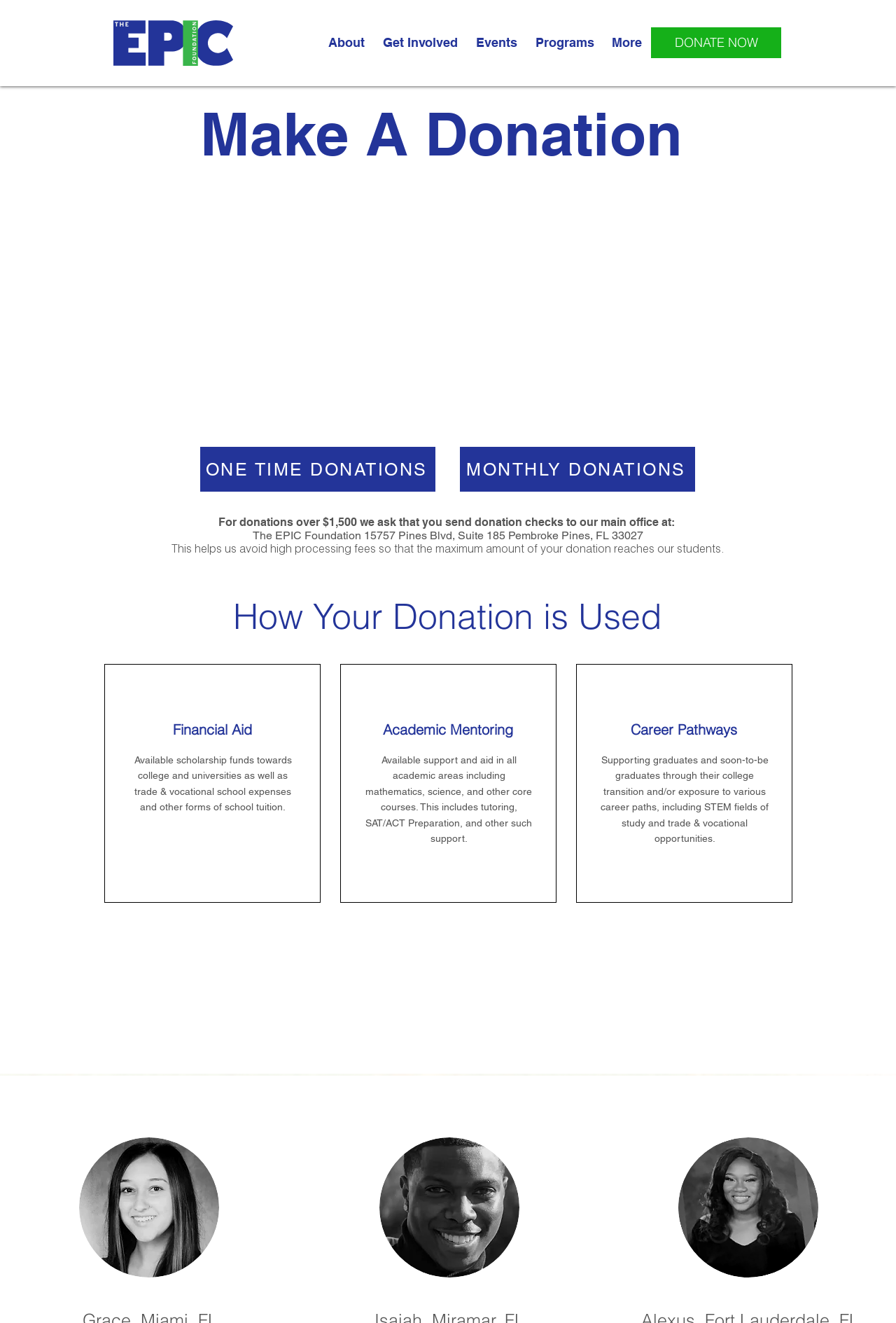Please locate the bounding box coordinates of the element that should be clicked to achieve the given instruction: "Navigate to About page".

[0.356, 0.021, 0.417, 0.044]